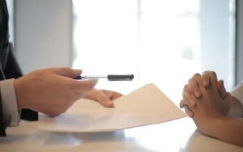What is the likely theme of the scene?
Answer briefly with a single word or phrase based on the image.

Financial planning